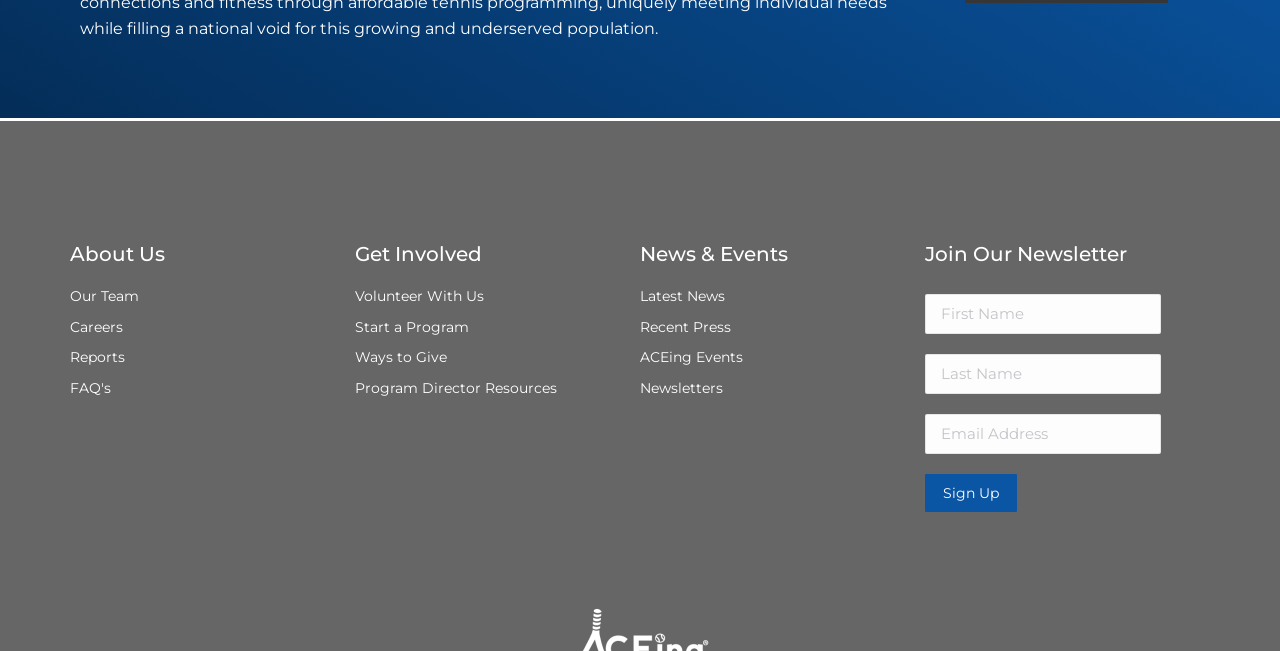What is the first link under 'About Us'?
Use the image to answer the question with a single word or phrase.

Our Team